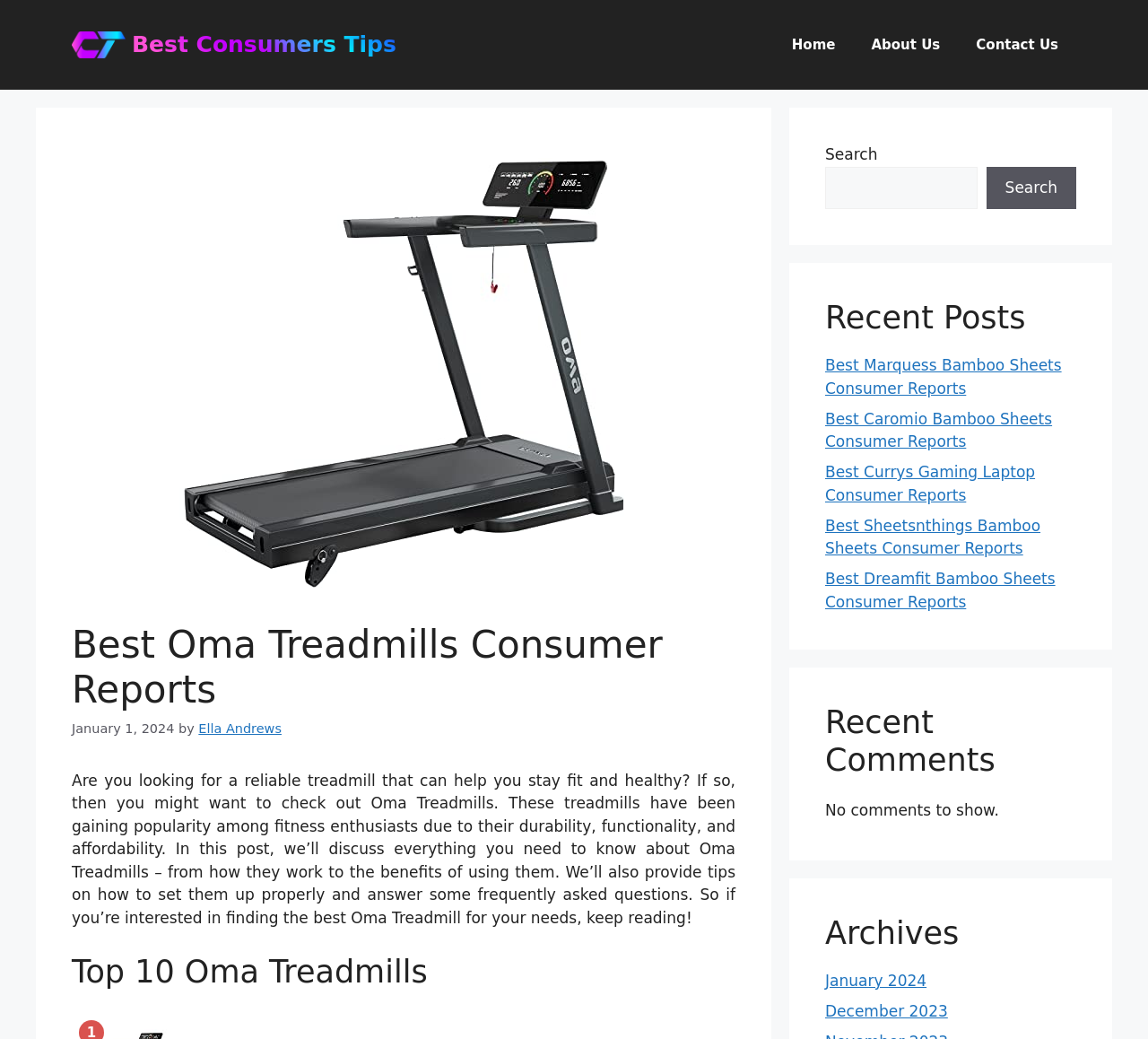Respond with a single word or phrase for the following question: 
What is the author of the post?

Ella Andrews